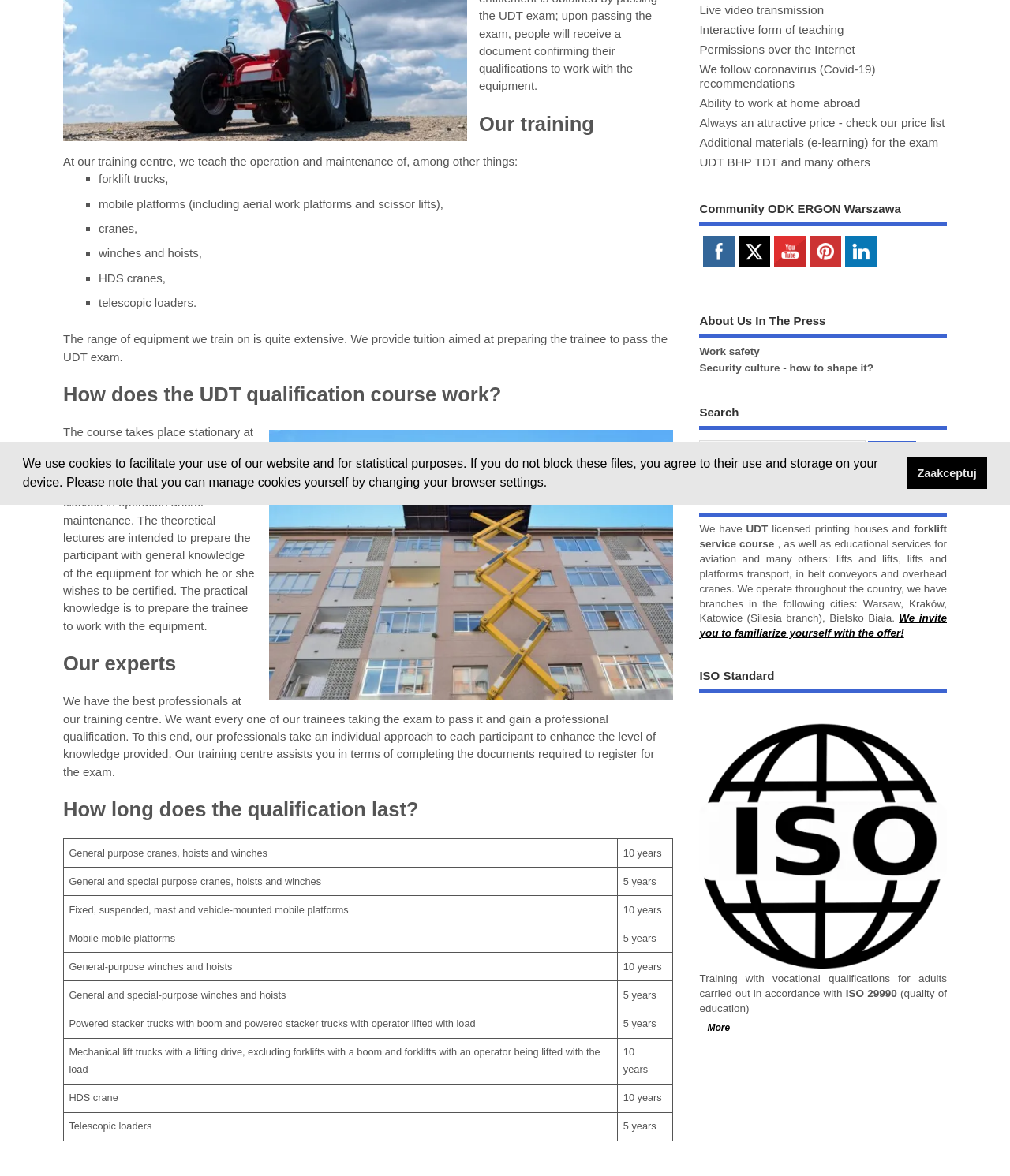Mark the bounding box of the element that matches the following description: "alt="LINKEDIN" title="LINKEDIN"".

[0.837, 0.201, 0.868, 0.228]